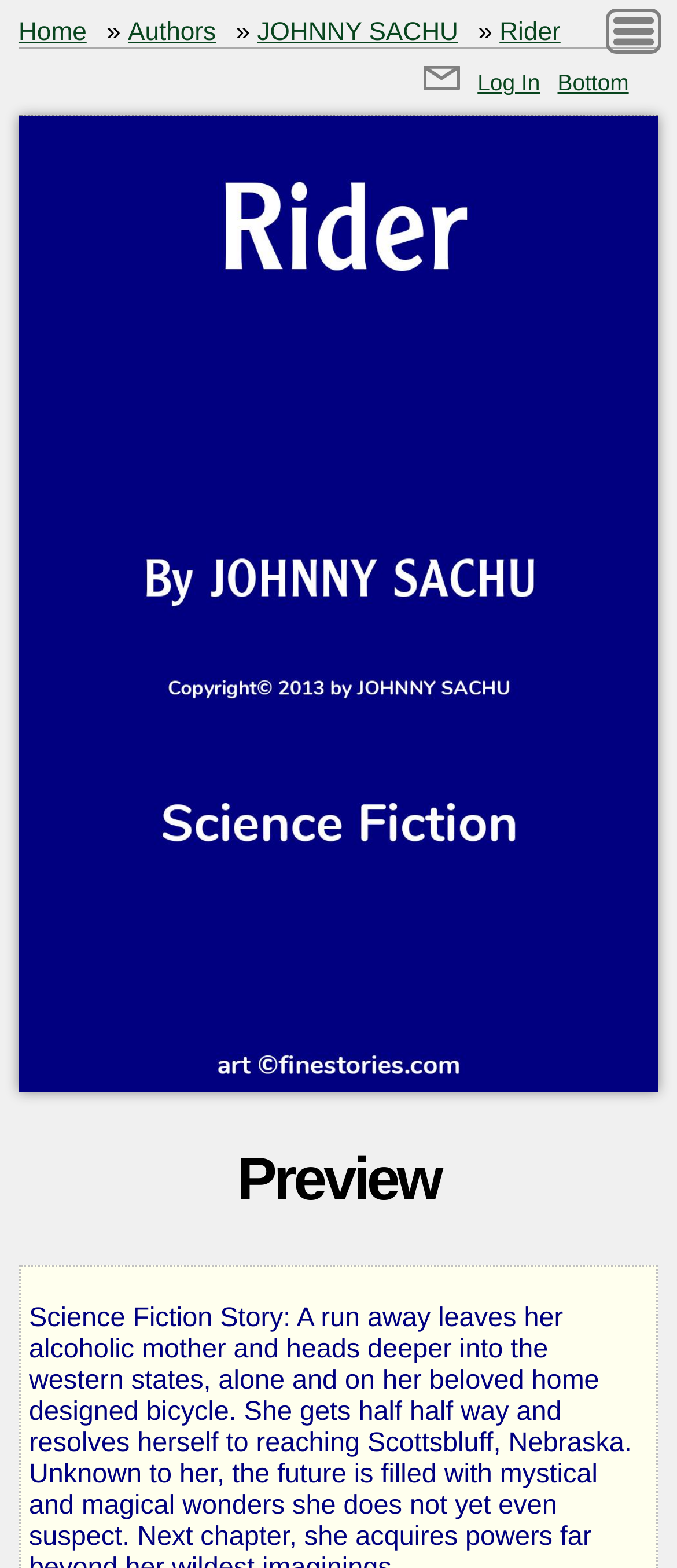Indicate the bounding box coordinates of the clickable region to achieve the following instruction: "view story cover."

[0.027, 0.074, 0.973, 0.696]